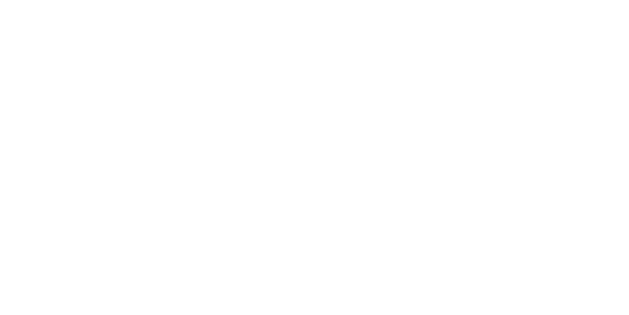Convey a rich and detailed description of the image.

The image depicts the logo for Eaglevision Software Pte Ltd, a recognizable emblem that embodies the brand's identity. This logo is prominently displayed on the company's website, reflecting their focus on innovative solutions in vehicle sensing technology. Positioned alongside a professional layout, the logo aligns with the company's mission of enhancing safety and operational efficiency within traffic management systems. The clean and modern design of the logo serves to establish trust and reliability, key attributes for a company involved in technological advancements aimed at improving transportation infrastructure.